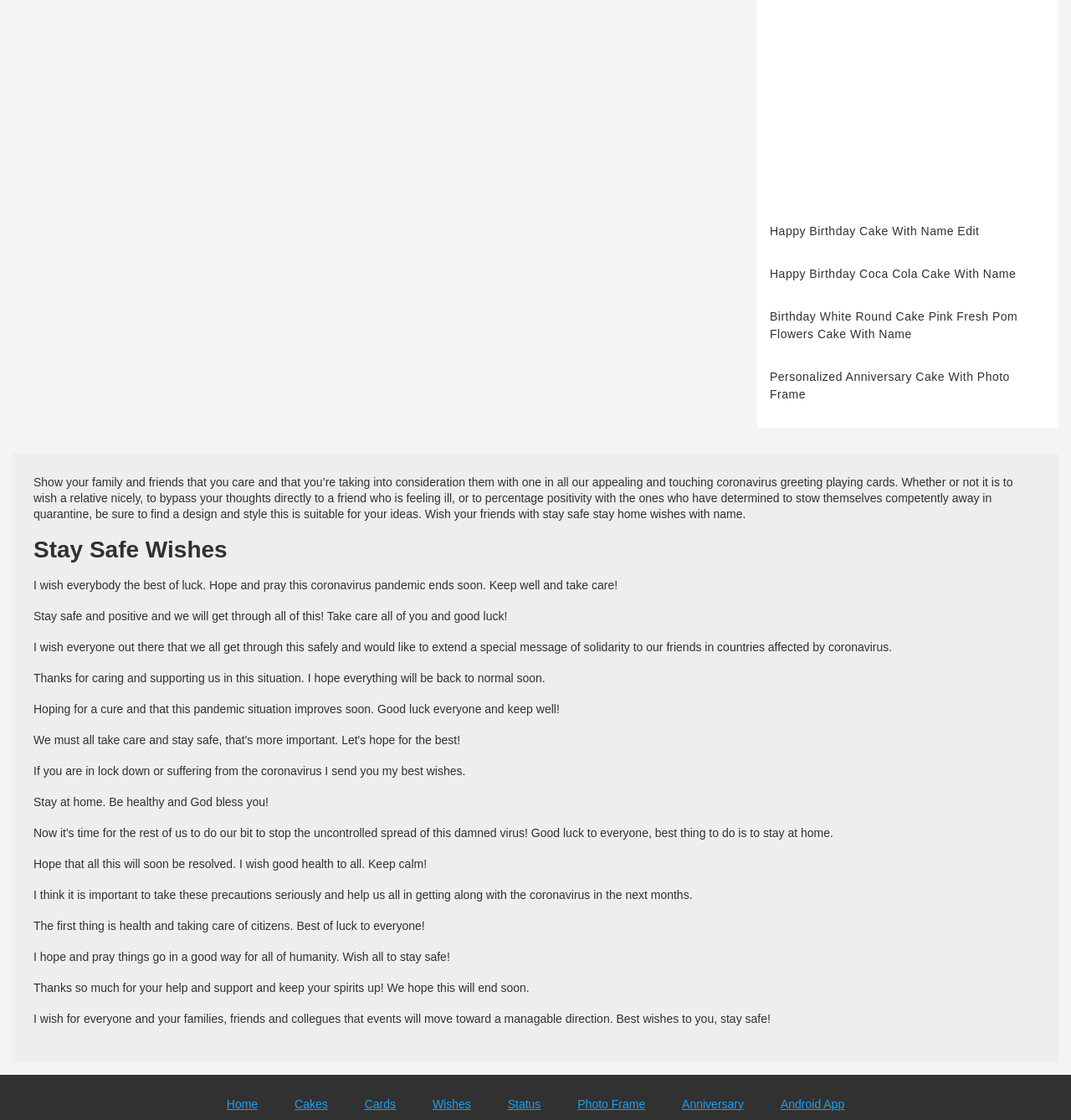Please specify the bounding box coordinates of the clickable section necessary to execute the following command: "Read the 'I wish everybody the best of luck...' quote".

[0.031, 0.516, 0.577, 0.528]